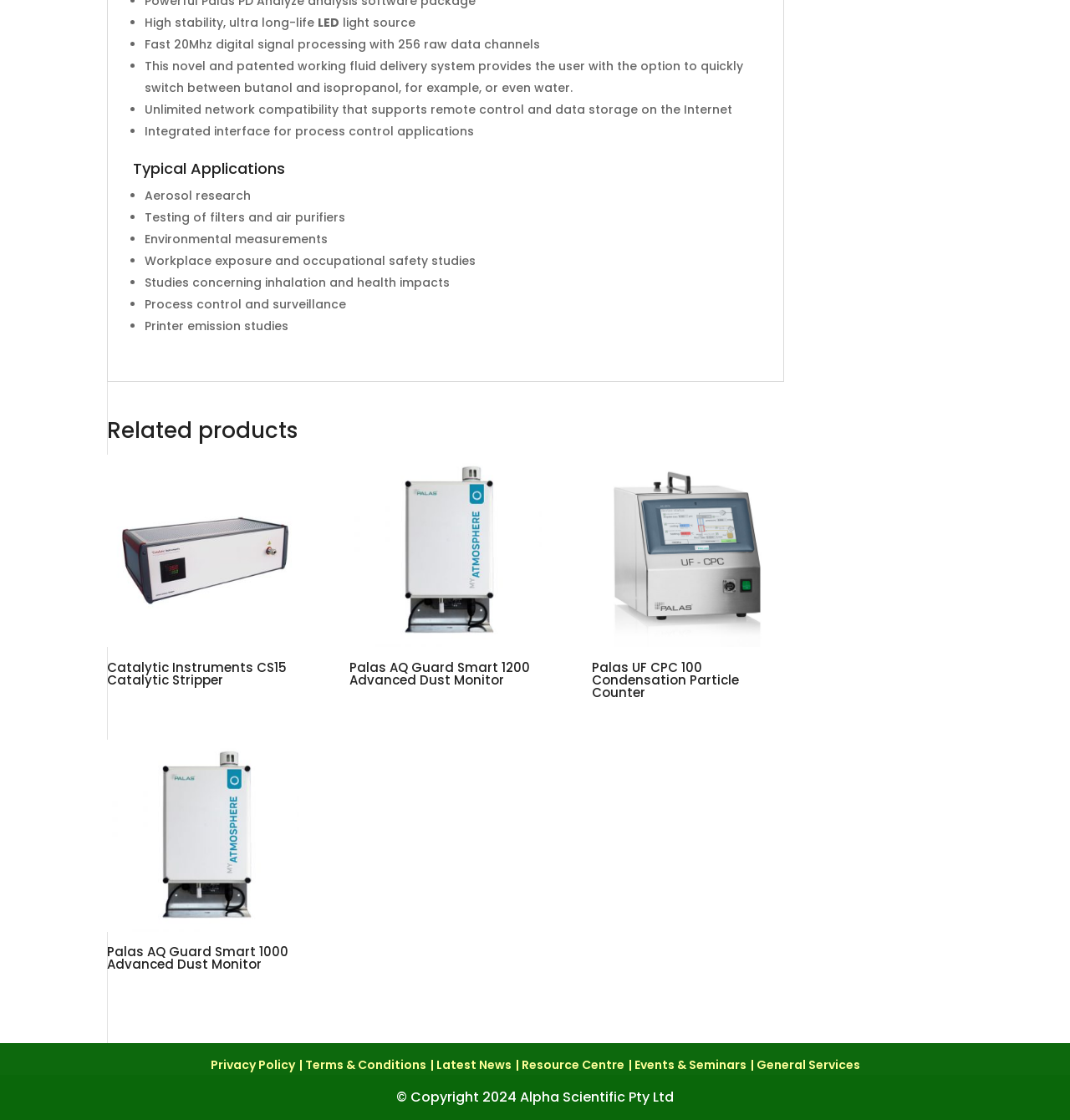What is the name of the company that owns the copyright?
Provide a fully detailed and comprehensive answer to the question.

The webpage displays a copyright notice at the bottom, which states 'Copyright 2024 Alpha Scientific Pty Ltd', indicating that the company owns the copyright.